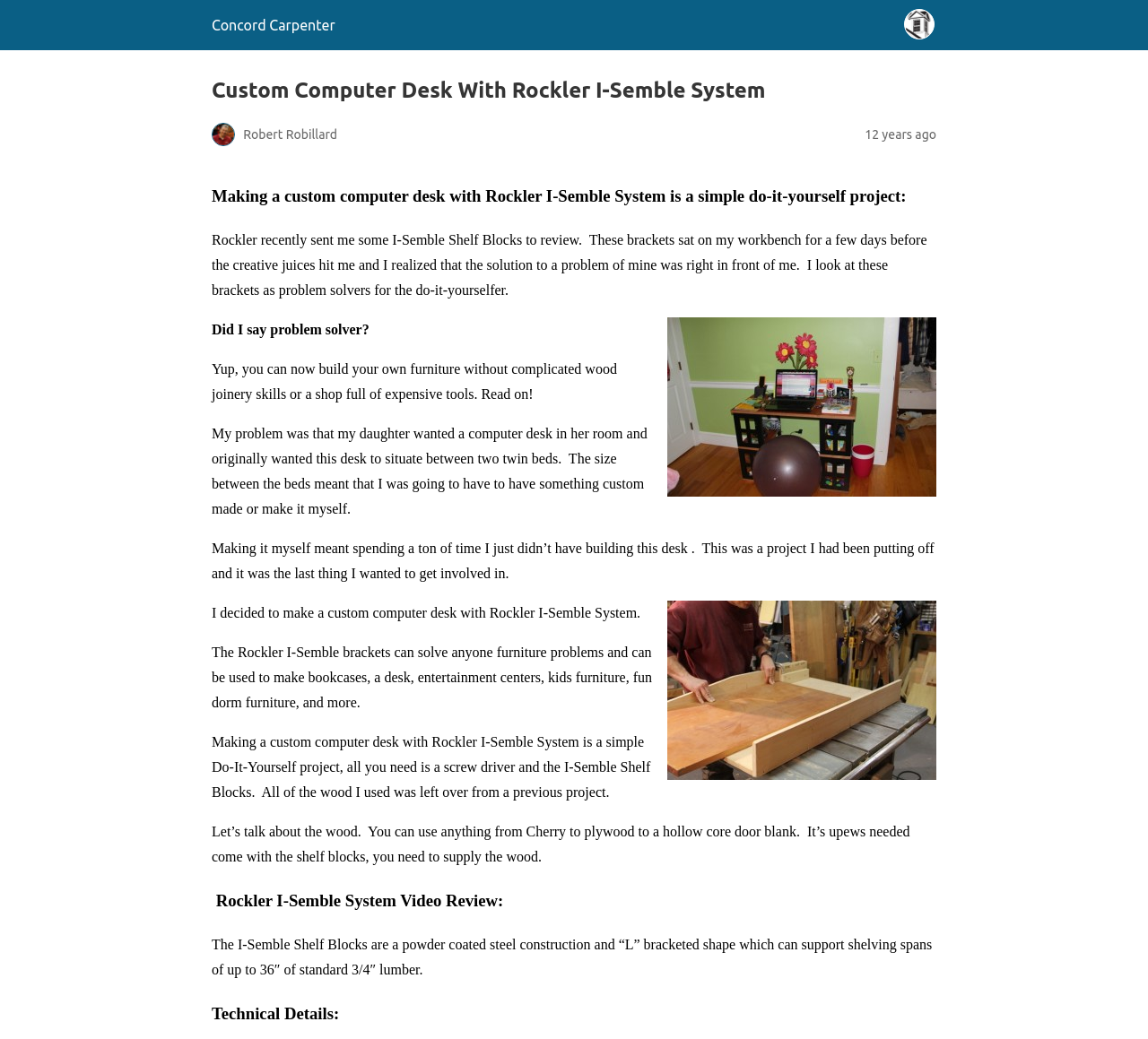What is the maximum shelving span of I-Semble Shelf Blocks?
Please provide a comprehensive answer based on the visual information in the image.

The text mentions that the I-Semble Shelf Blocks are a powder coated steel construction and 'L' bracketed shape which can support shelving spans of up to 36 inches of standard 3/4 inch lumber.